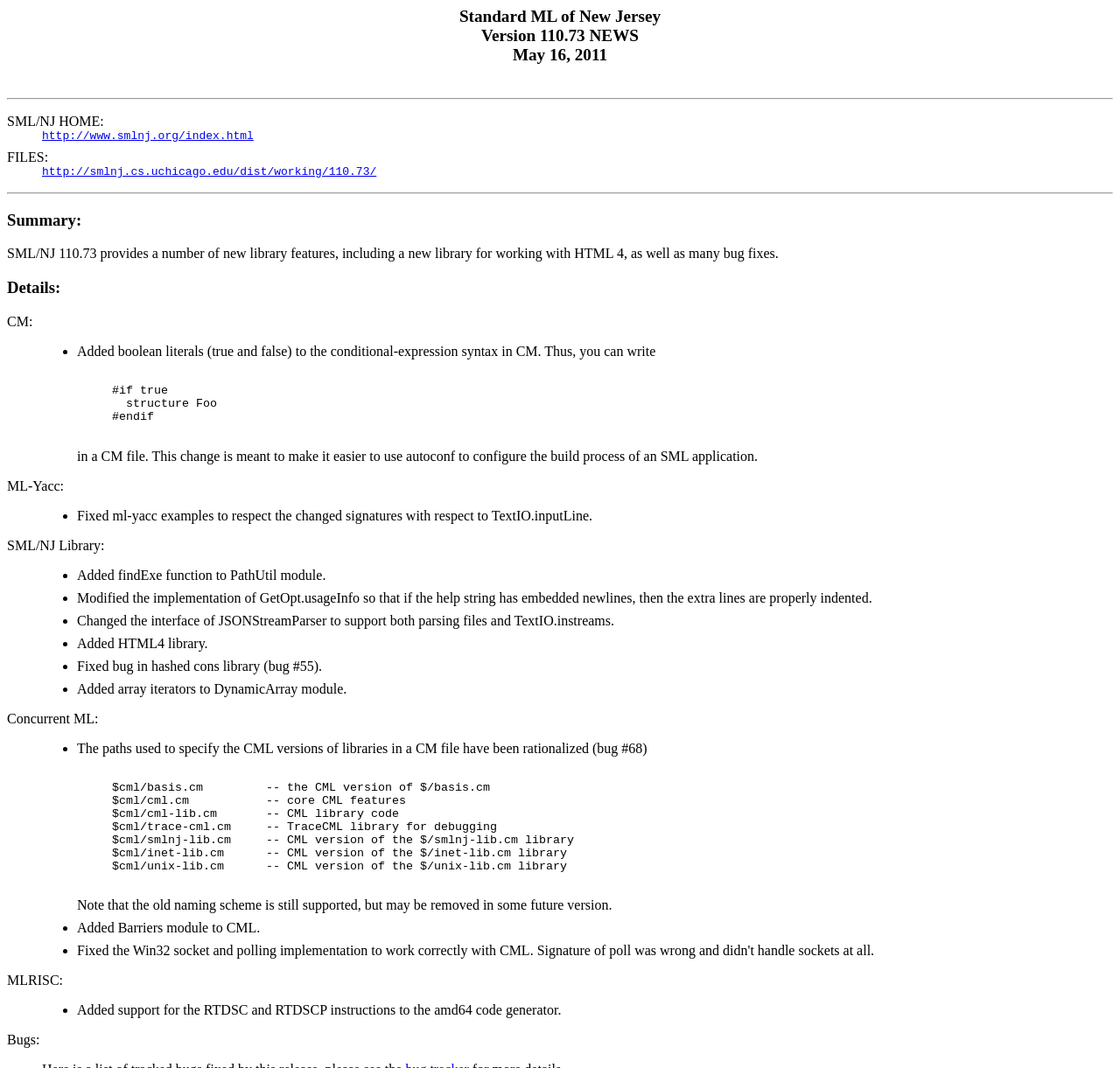Find the bounding box of the UI element described as: "http://smlnj.cs.uchicago.edu/dist/working/110.73/". The bounding box coordinates should be given as four float values between 0 and 1, i.e., [left, top, right, bottom].

[0.038, 0.153, 0.337, 0.167]